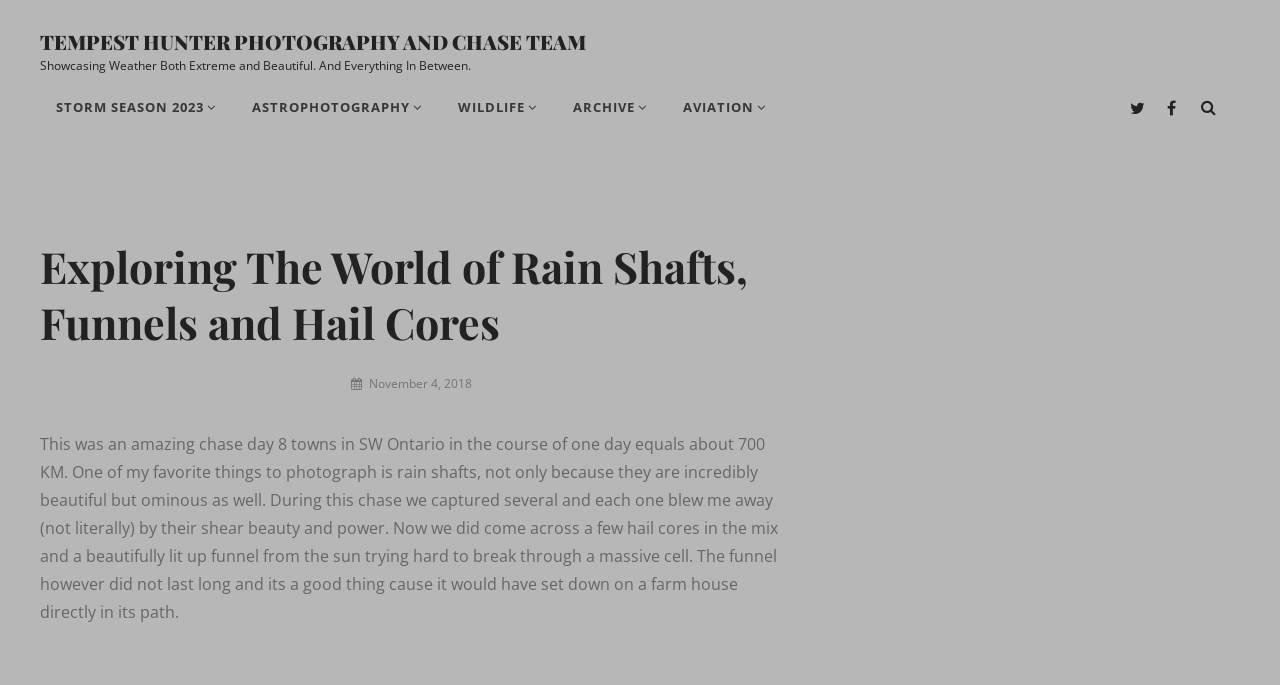Locate the bounding box coordinates of the area to click to fulfill this instruction: "Check out the Twitter social link". The bounding box should be presented as four float numbers between 0 and 1, in the order [left, top, right, bottom].

[0.874, 0.126, 0.903, 0.188]